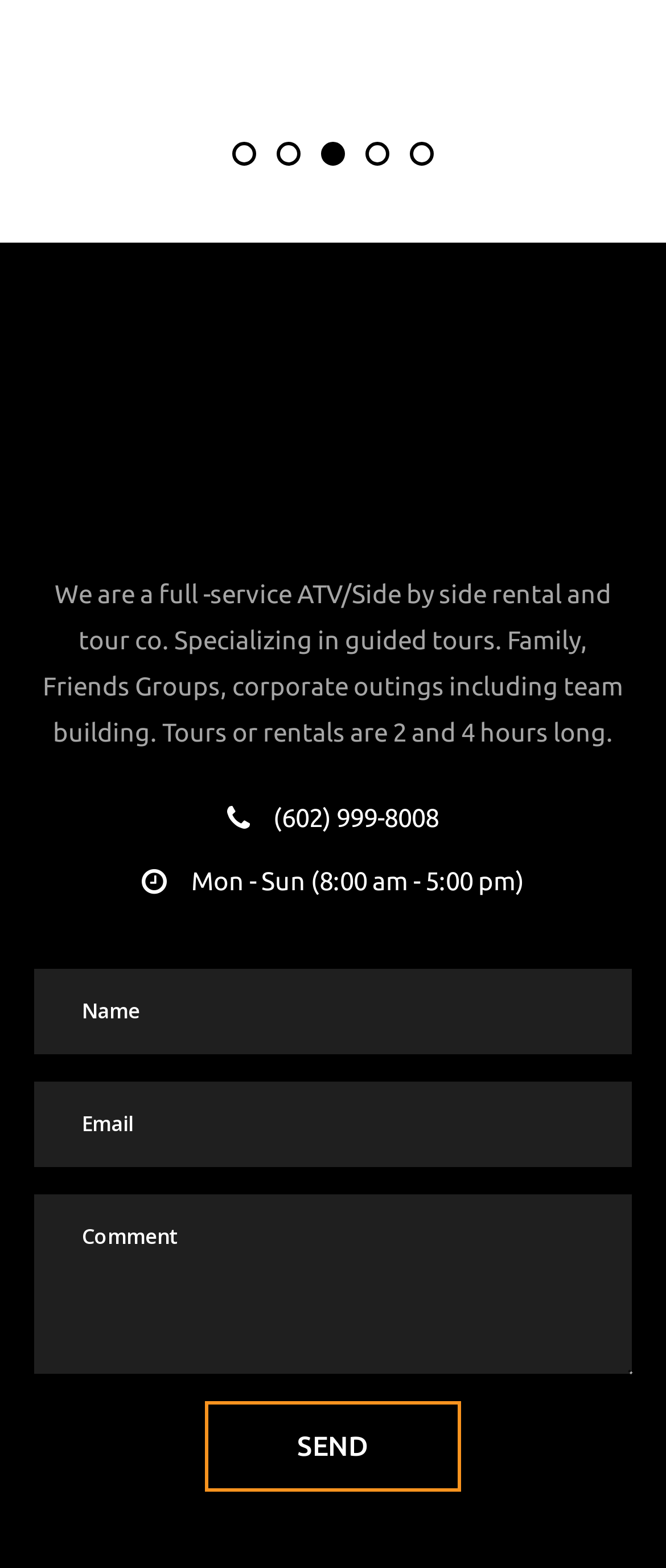Give a concise answer using one word or a phrase to the following question:
What is the purpose of the form on the webpage?

Contact form